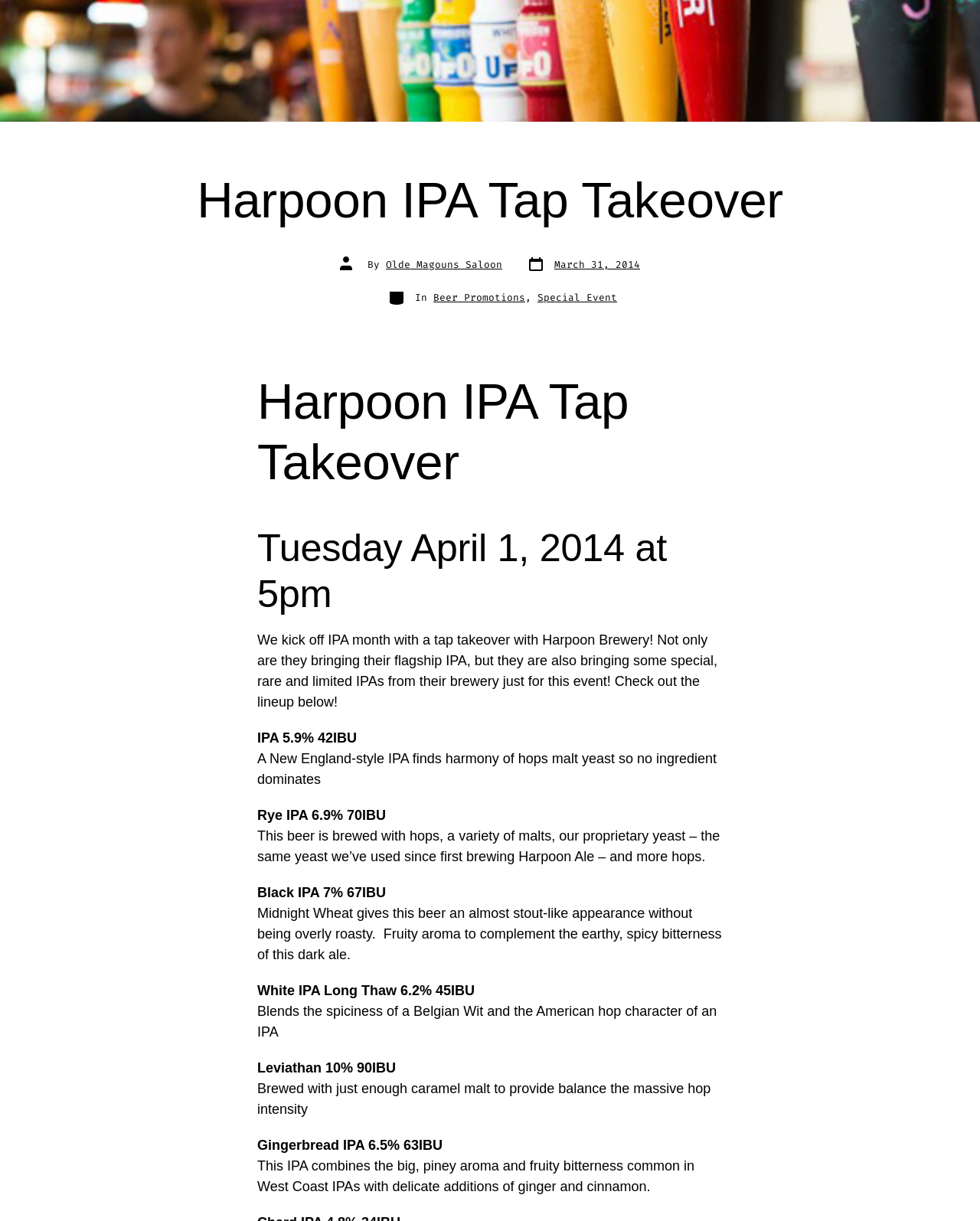Identify the bounding box coordinates for the UI element that matches this description: "Post date March 31, 2014".

[0.538, 0.209, 0.653, 0.226]